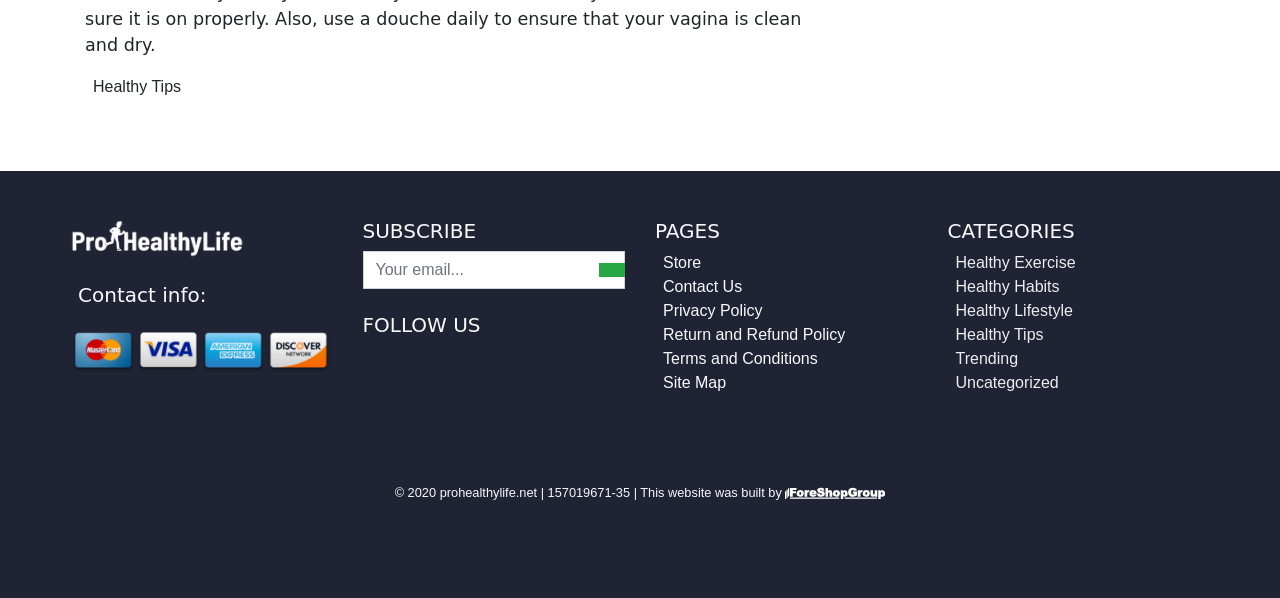Please indicate the bounding box coordinates of the element's region to be clicked to achieve the instruction: "Follow on social media". Provide the coordinates as four float numbers between 0 and 1, i.e., [left, top, right, bottom].

[0.283, 0.576, 0.289, 0.621]